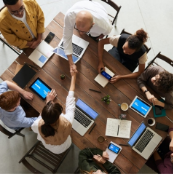Answer the question below in one word or phrase:
What type of atmosphere is fostered in the environment?

Productive